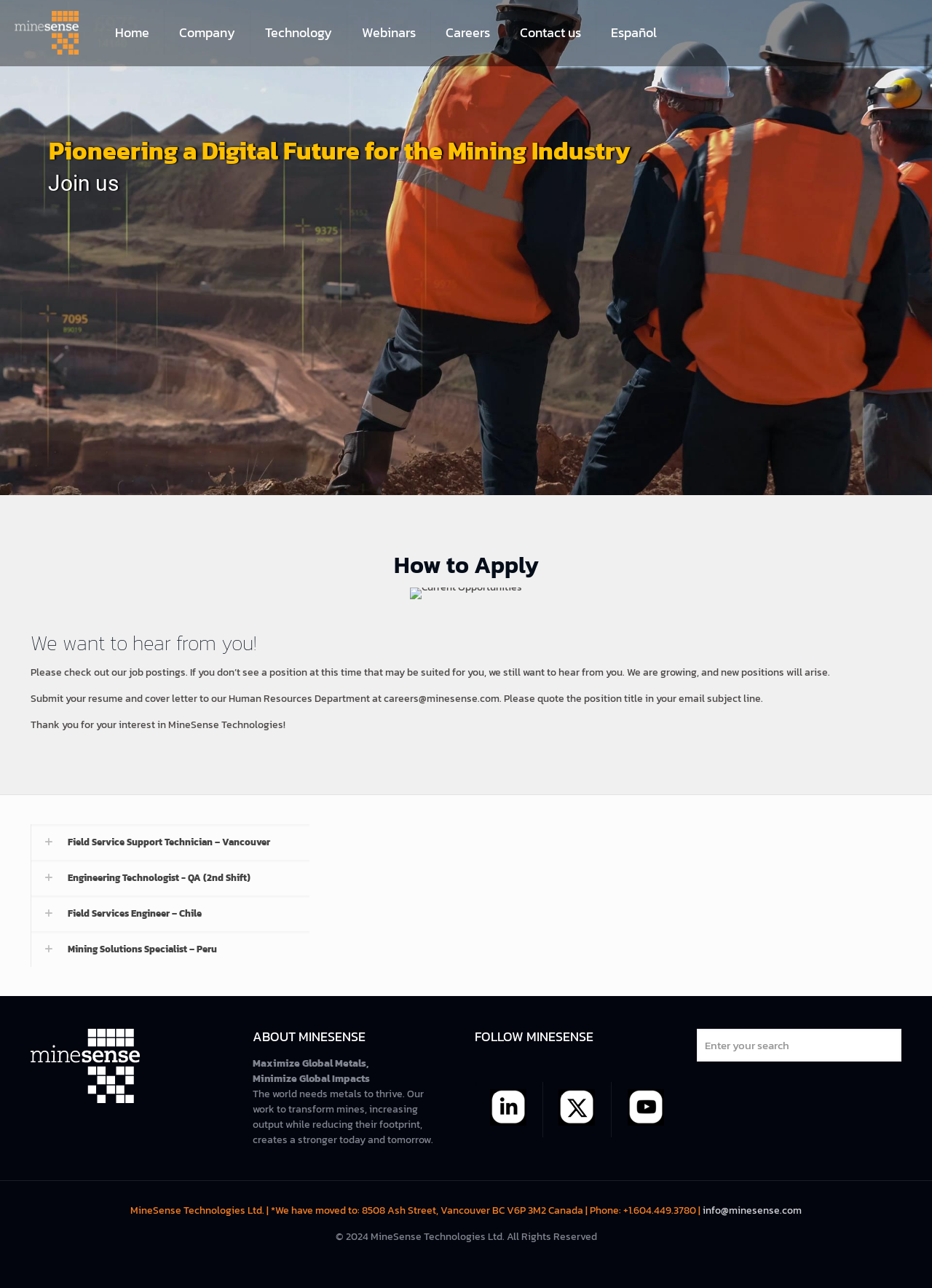Identify the bounding box coordinates of the clickable region necessary to fulfill the following instruction: "Search for something on the website". The bounding box coordinates should be four float numbers between 0 and 1, i.e., [left, top, right, bottom].

[0.748, 0.799, 0.967, 0.824]